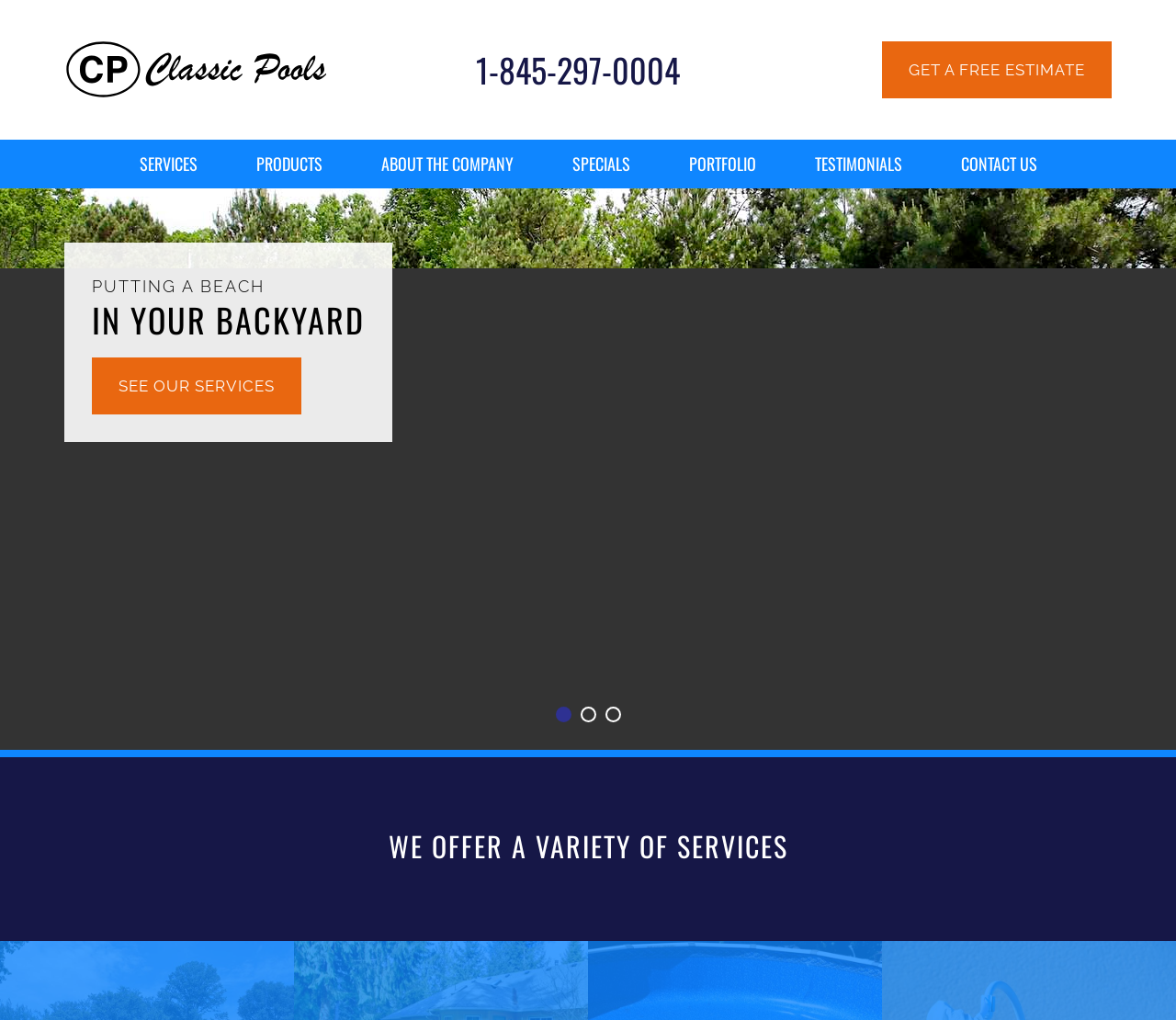Consider the image and give a detailed and elaborate answer to the question: 
How long has the company been in business?

I found this information by reading the static text element 'FOR OVER 25 YEARS' in the middle section of the webpage.